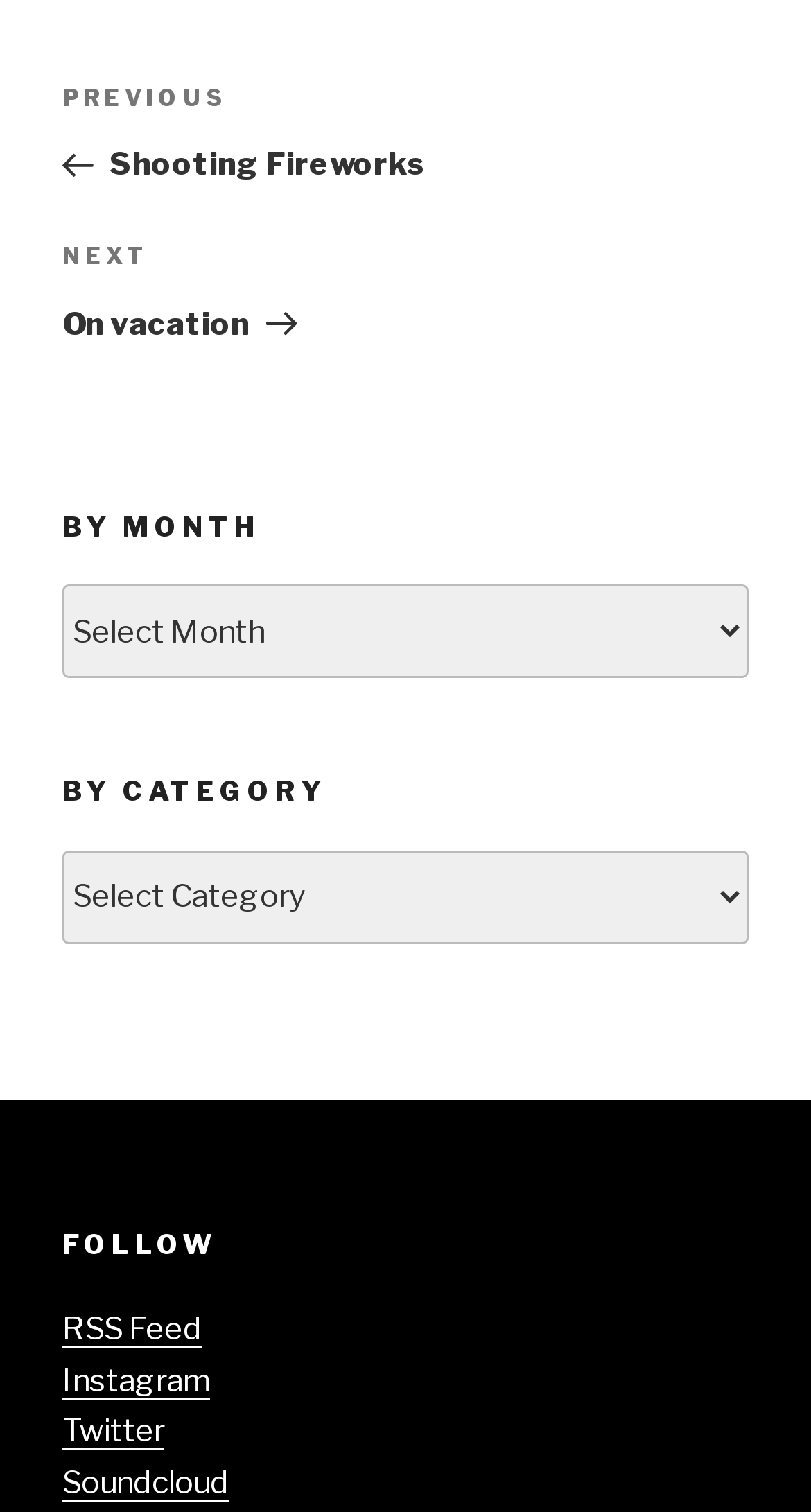Kindly determine the bounding box coordinates of the area that needs to be clicked to fulfill this instruction: "Share to Facebook".

None